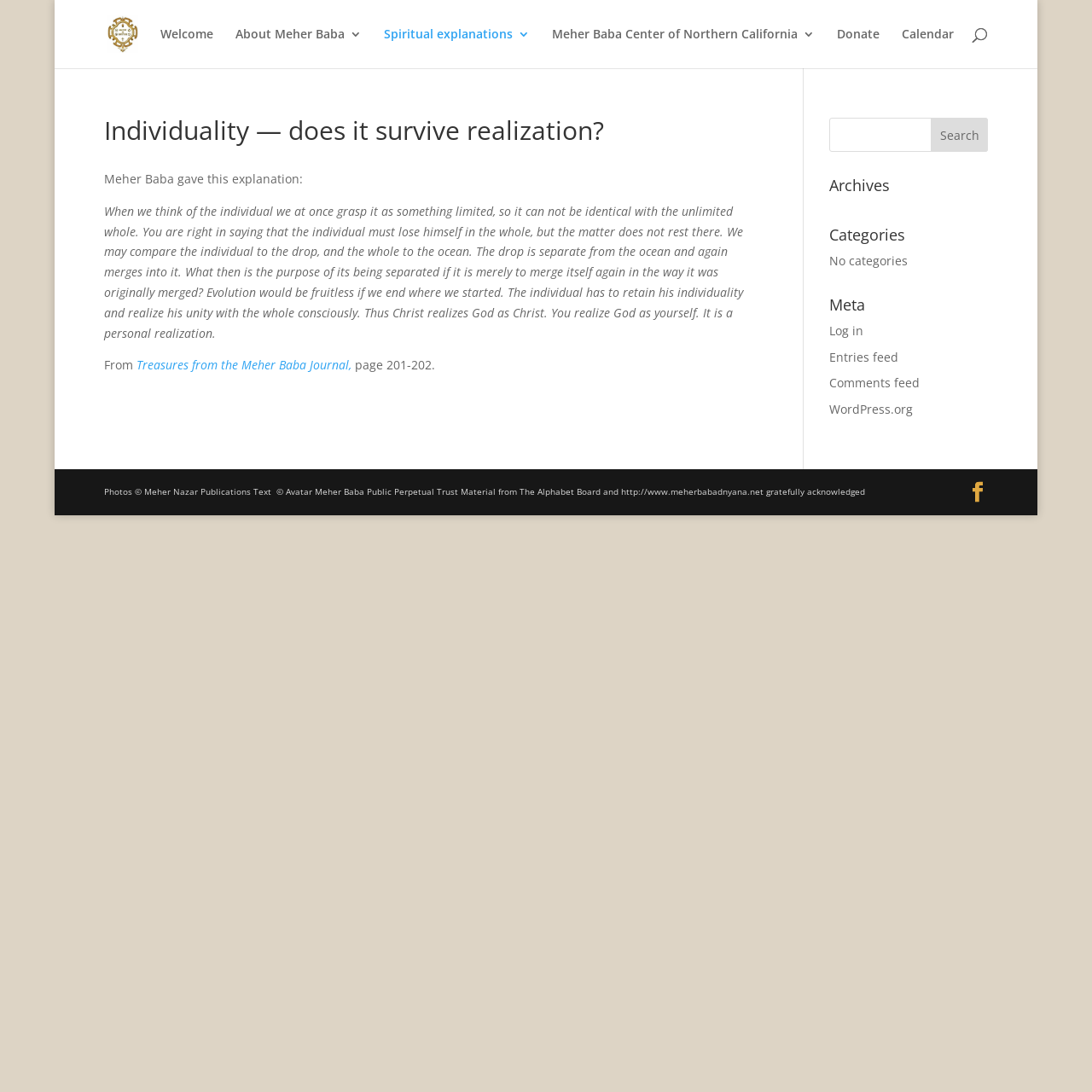Please provide a detailed answer to the question below by examining the image:
What is the function of the textbox at the bottom right of the webpage?

The textbox is accompanied by a 'Search' button, which suggests that the function of the textbox is to input search queries.